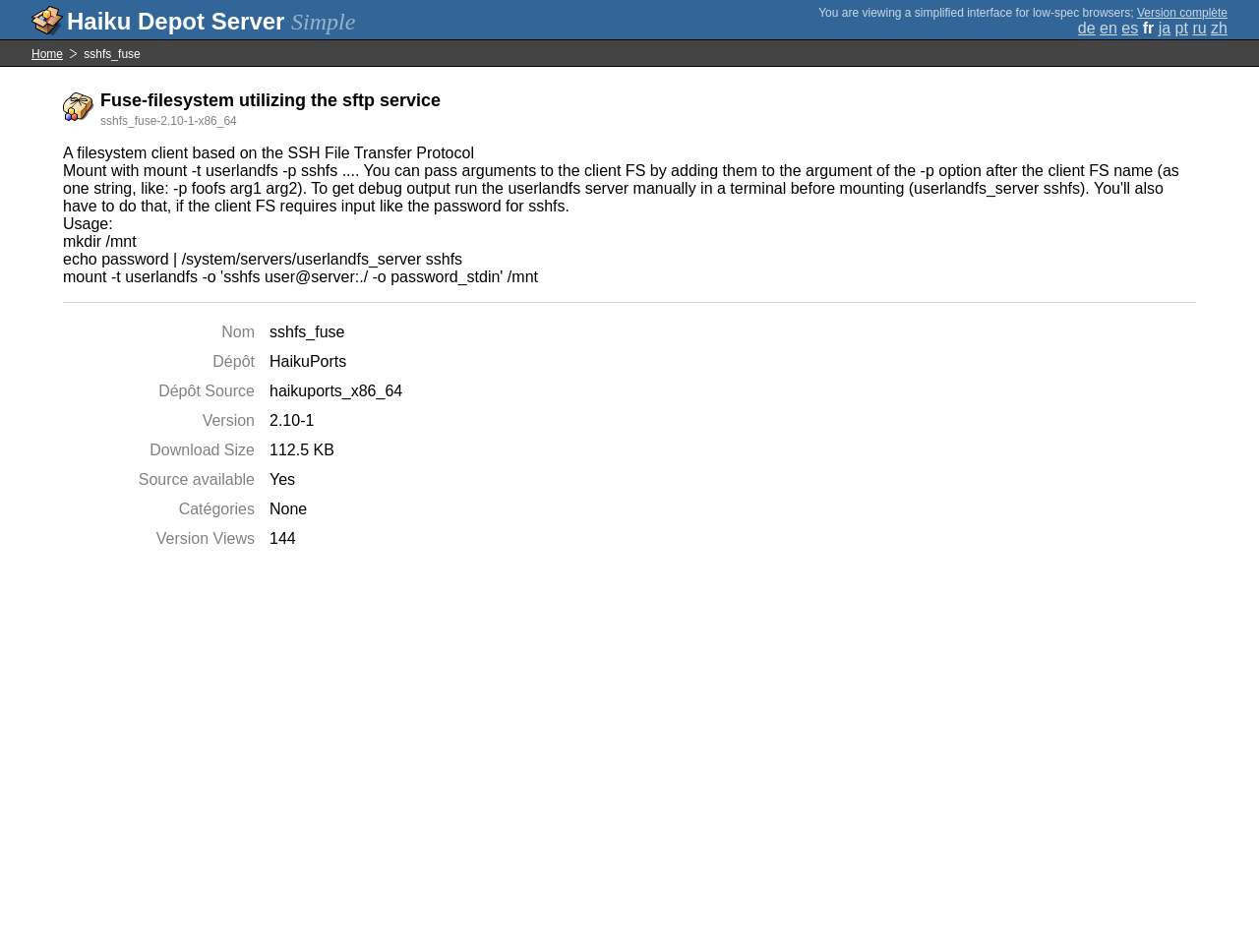Respond to the question below with a concise word or phrase:
What is the language of the webpage?

French